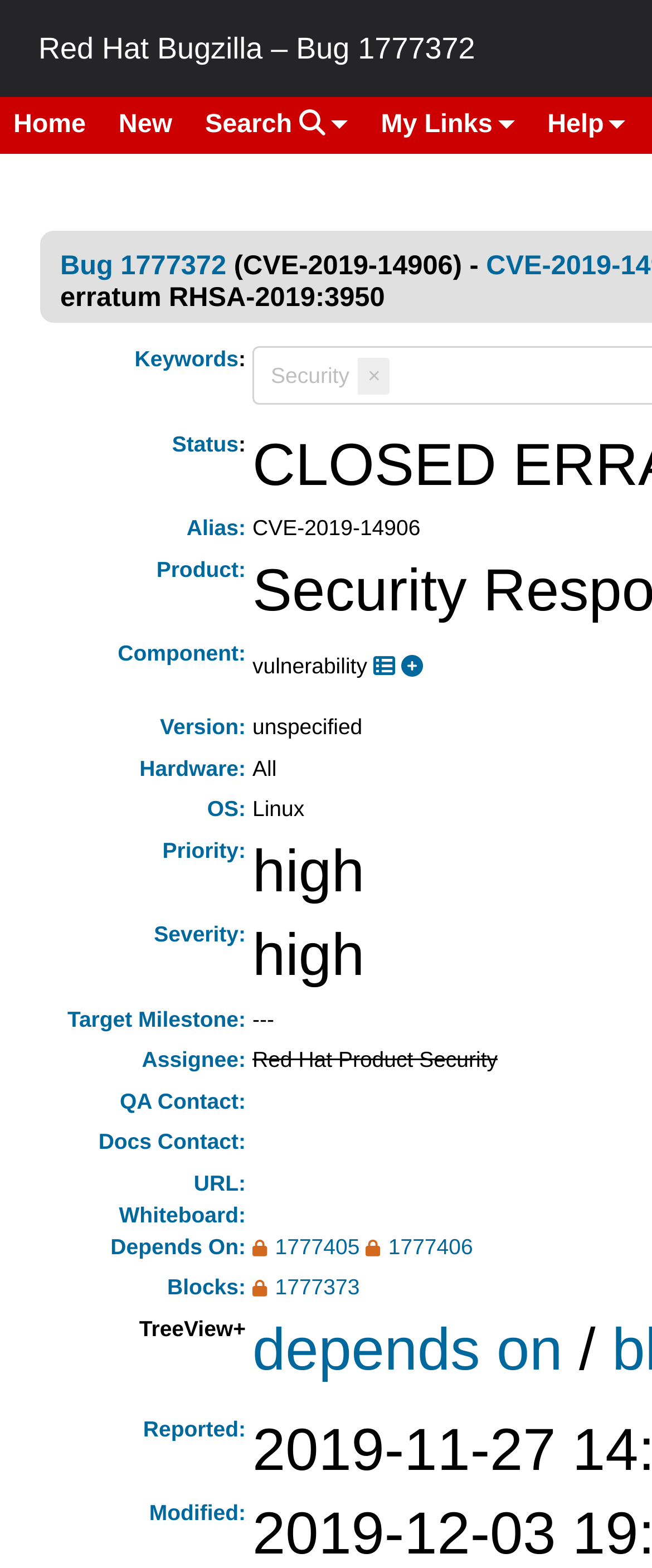Please answer the following question using a single word or phrase: 
What is the priority of the bug?

Not specified